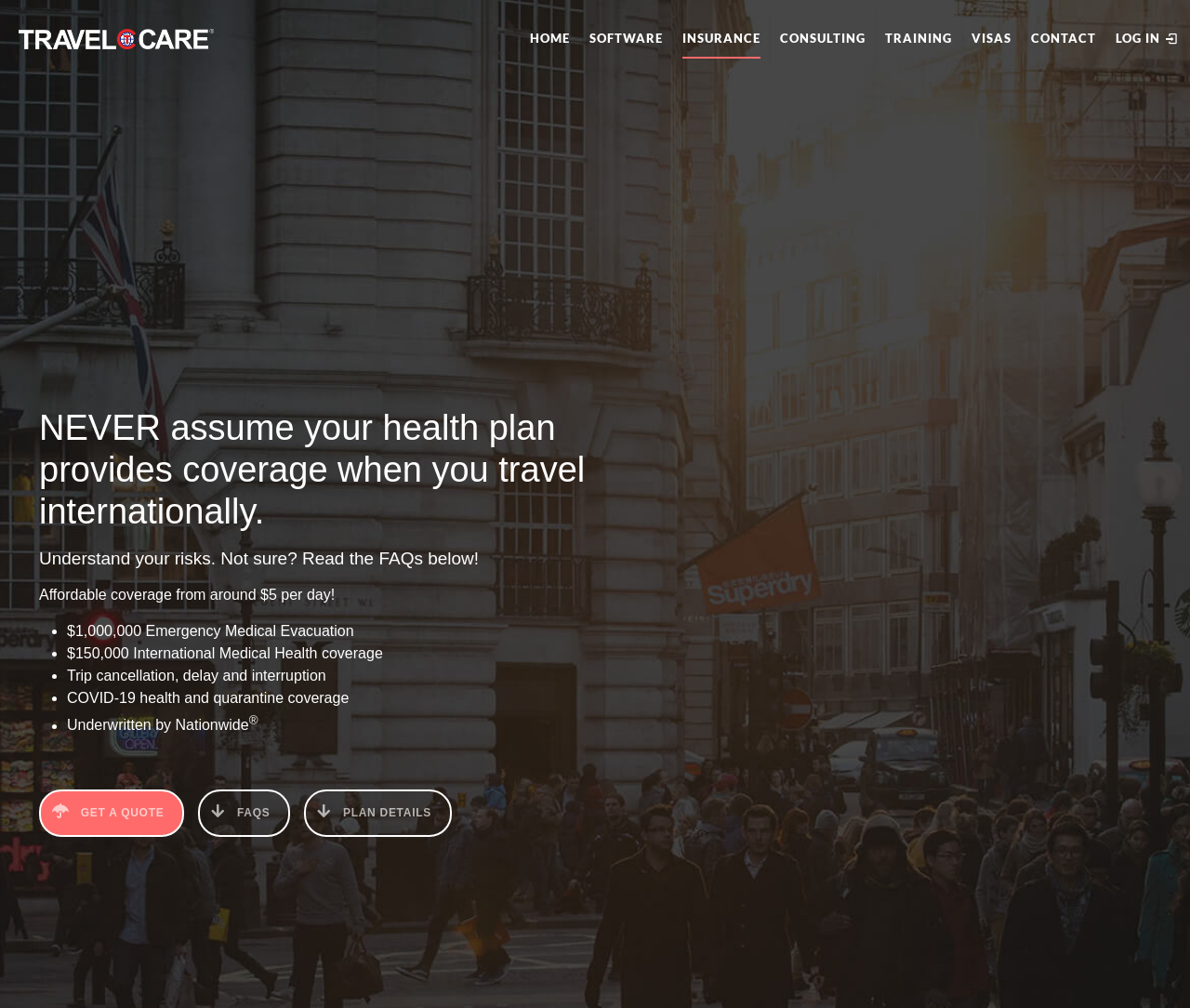Provide the bounding box coordinates of the area you need to click to execute the following instruction: "View FAQs".

[0.166, 0.783, 0.244, 0.83]